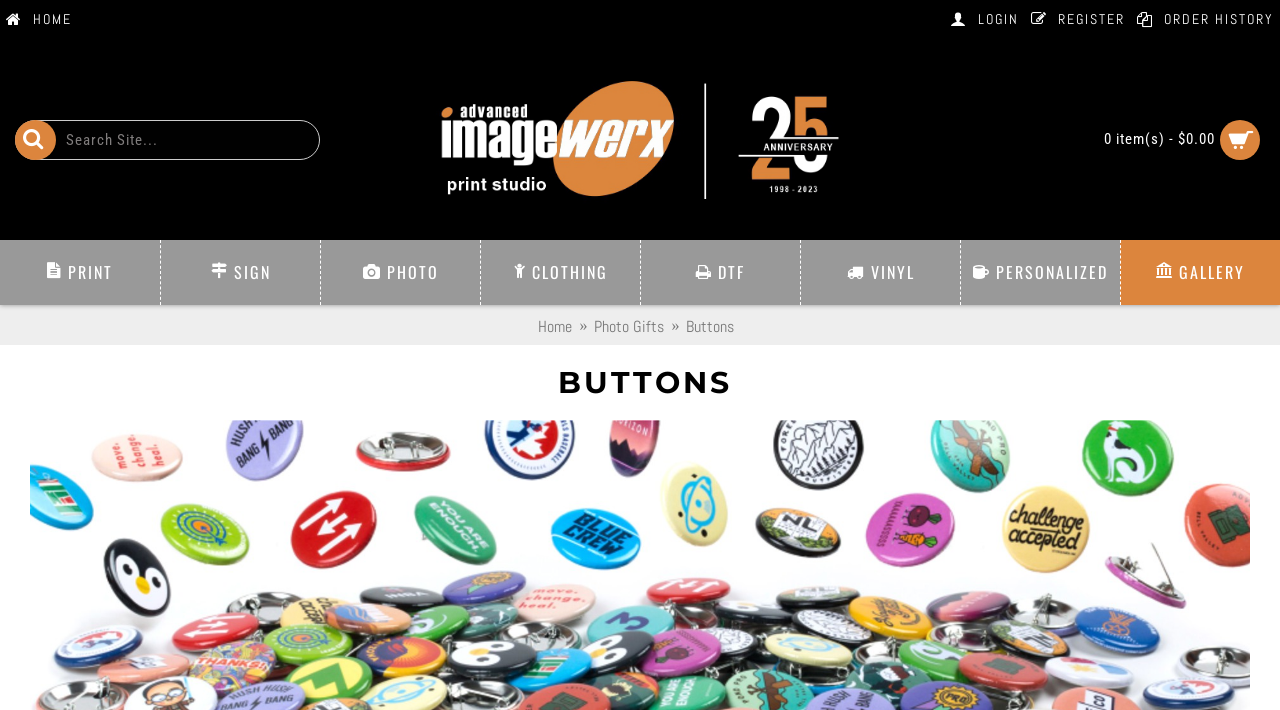Locate the bounding box coordinates of the element to click to perform the following action: 'Search for a keyword'. The coordinates should be given as four float values between 0 and 1, in the form of [left, top, right, bottom].

None